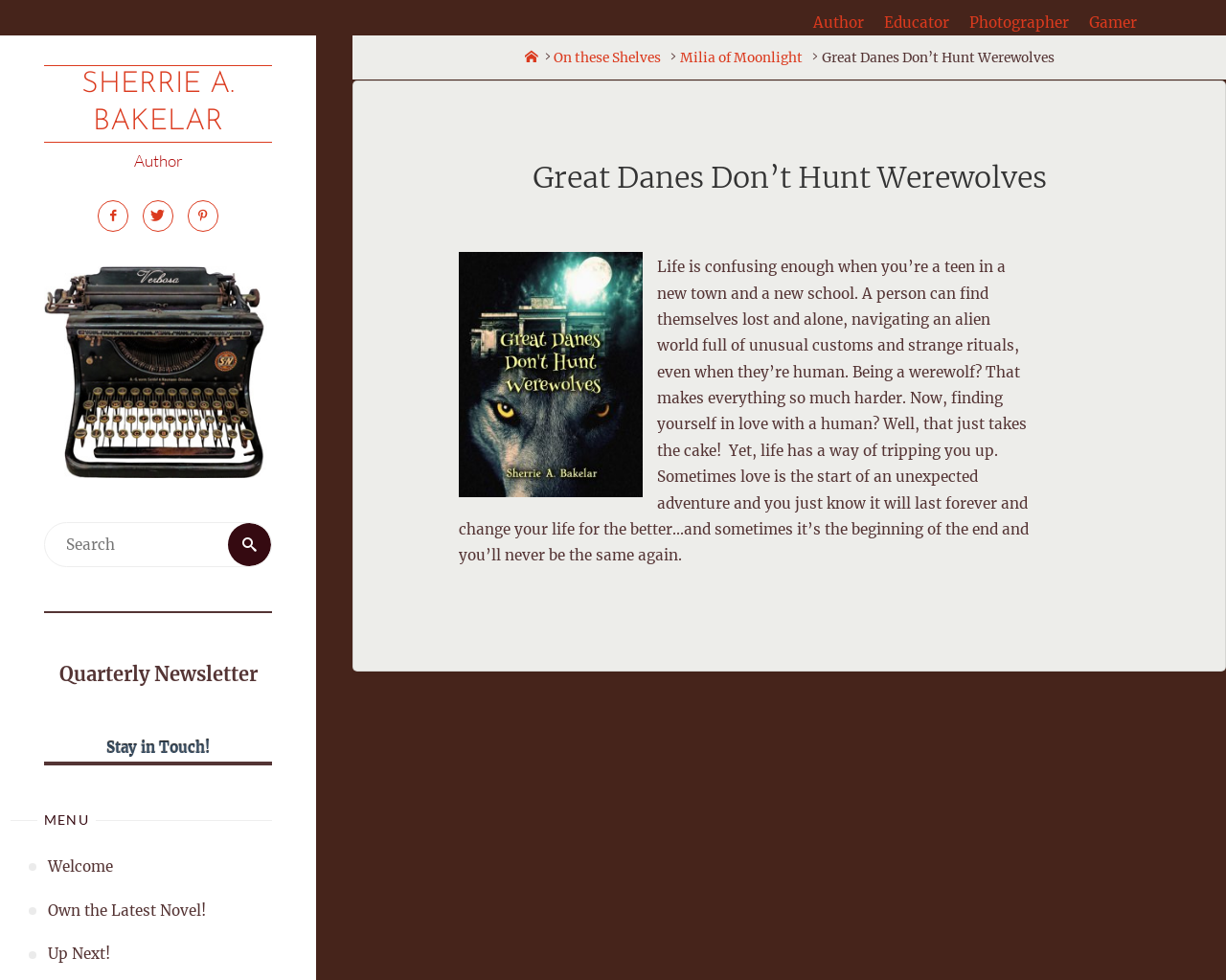Locate the bounding box of the UI element defined by this description: "Up Next!". The coordinates should be given as four float numbers between 0 and 1, formatted as [left, top, right, bottom].

[0.039, 0.952, 0.09, 0.996]